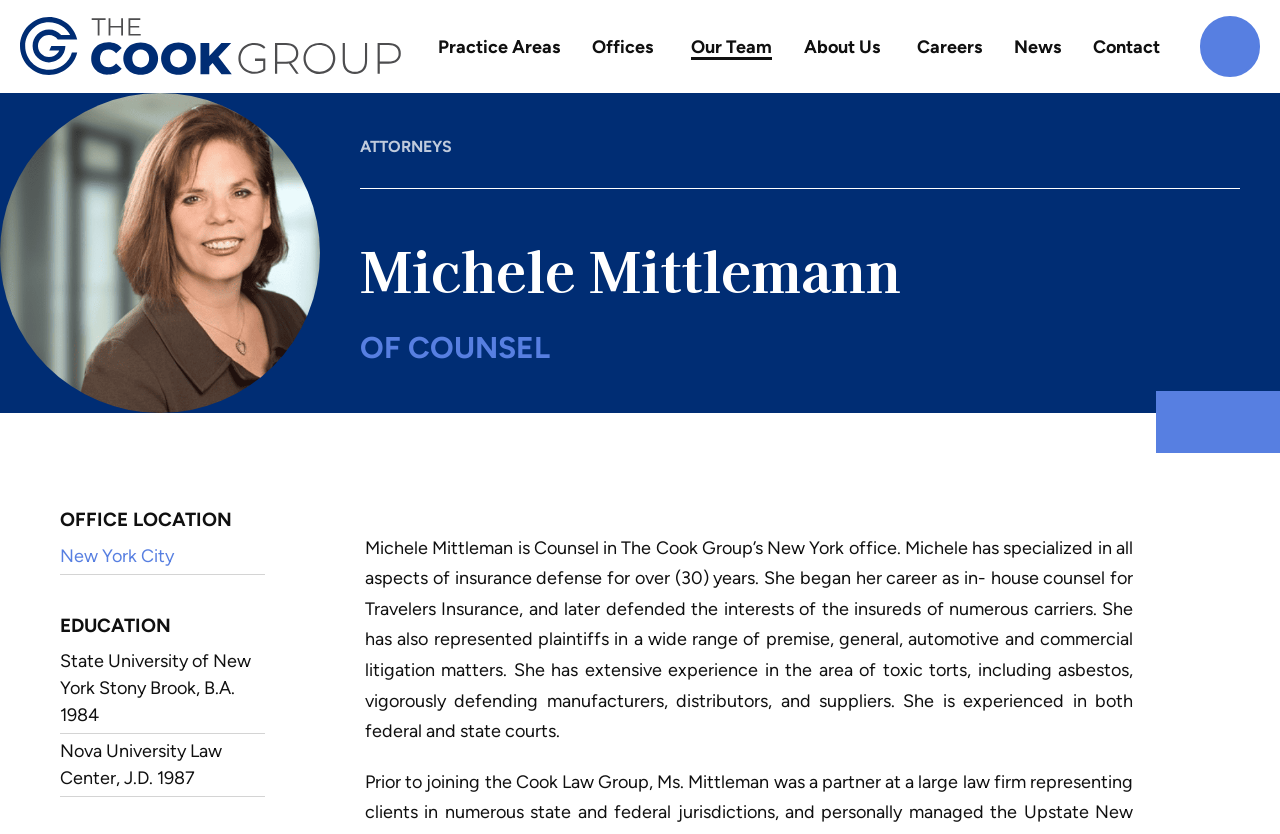Please find the bounding box coordinates of the element that needs to be clicked to perform the following instruction: "Go to New York City office". The bounding box coordinates should be four float numbers between 0 and 1, represented as [left, top, right, bottom].

[0.463, 0.403, 0.581, 0.454]